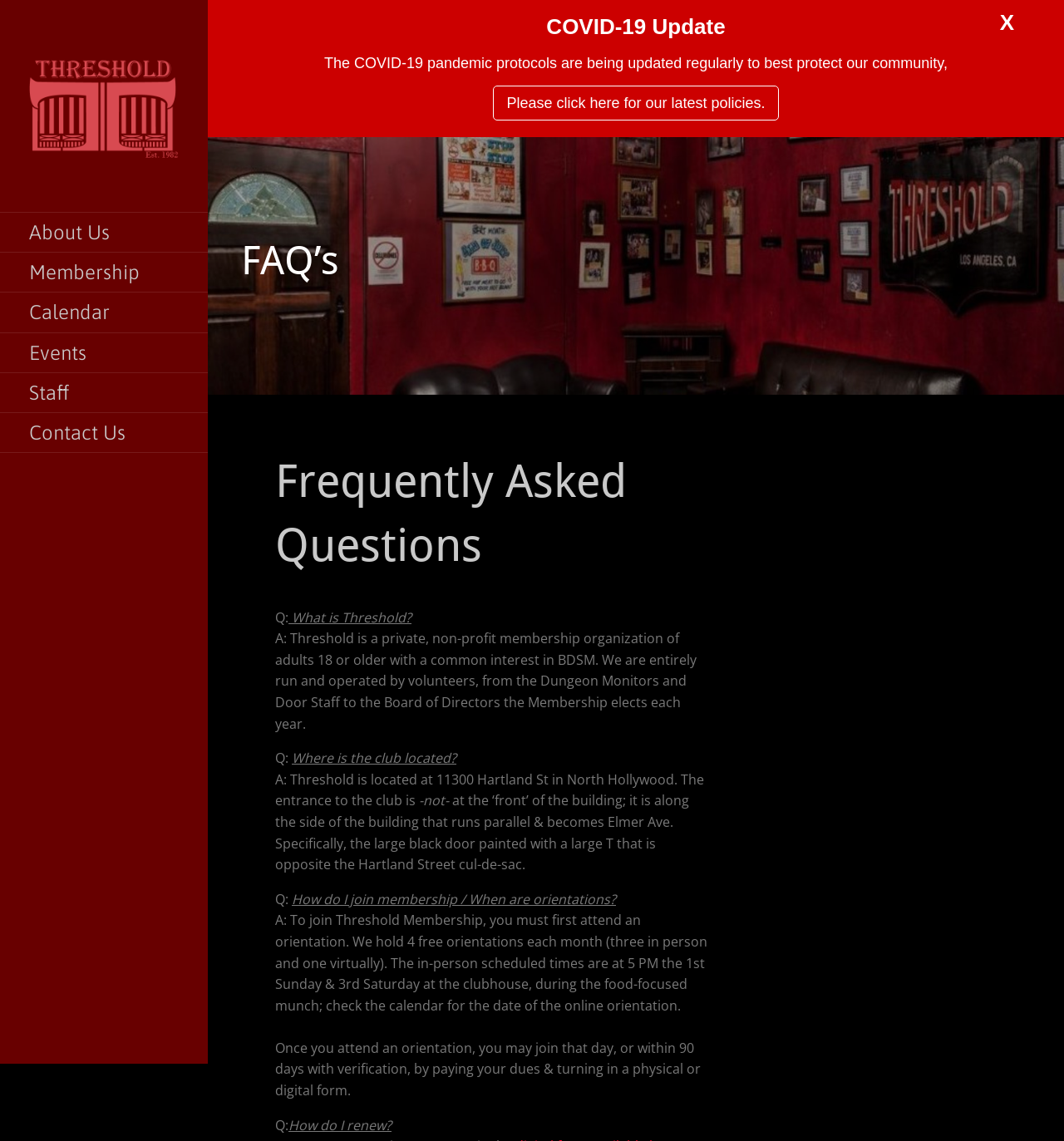Please determine the bounding box coordinates of the element to click in order to execute the following instruction: "View the Threshold Logo". The coordinates should be four float numbers between 0 and 1, specified as [left, top, right, bottom].

[0.027, 0.029, 0.168, 0.16]